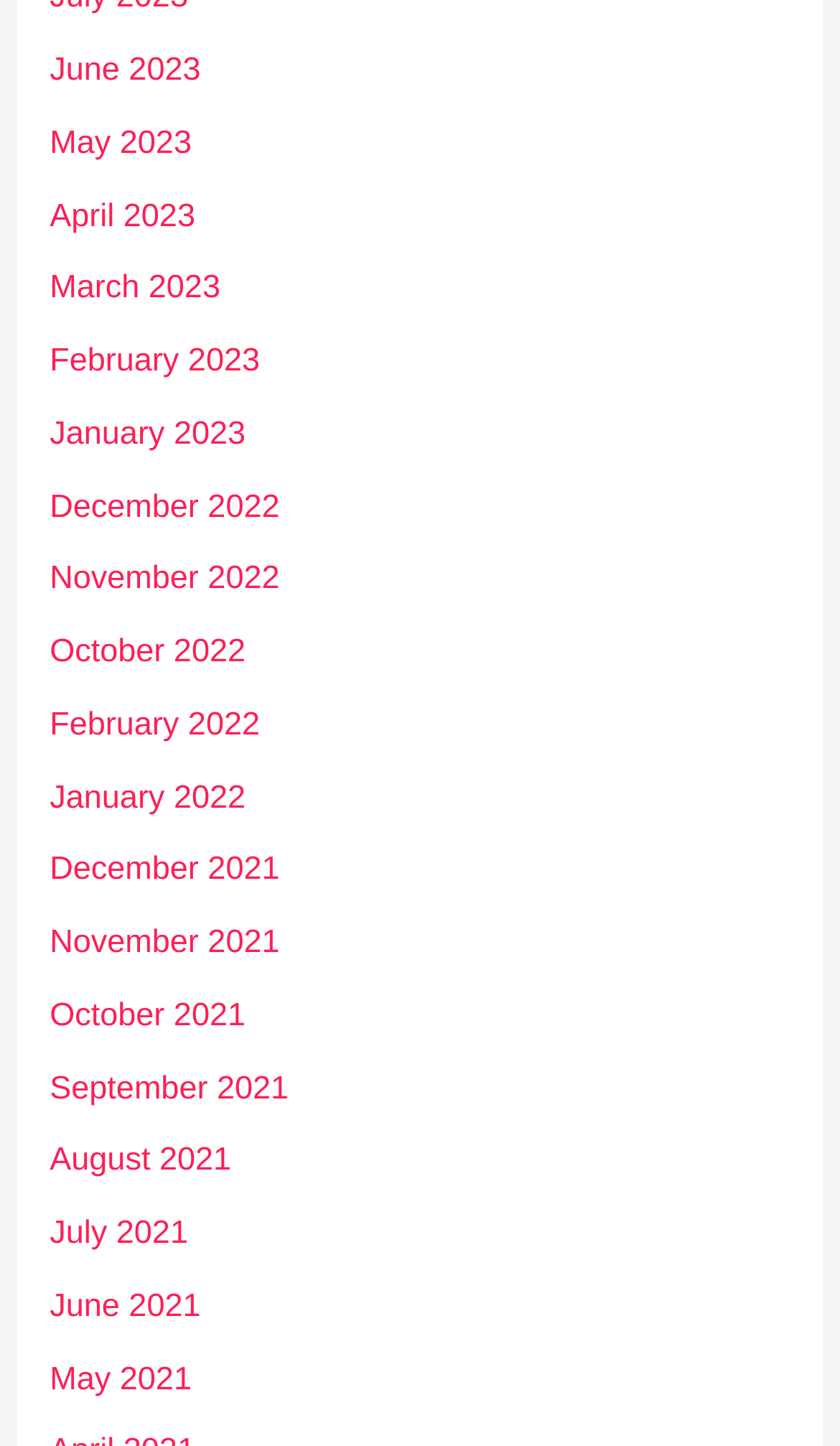Please locate the bounding box coordinates of the element that should be clicked to complete the given instruction: "view June 2021".

[0.059, 0.891, 0.239, 0.916]